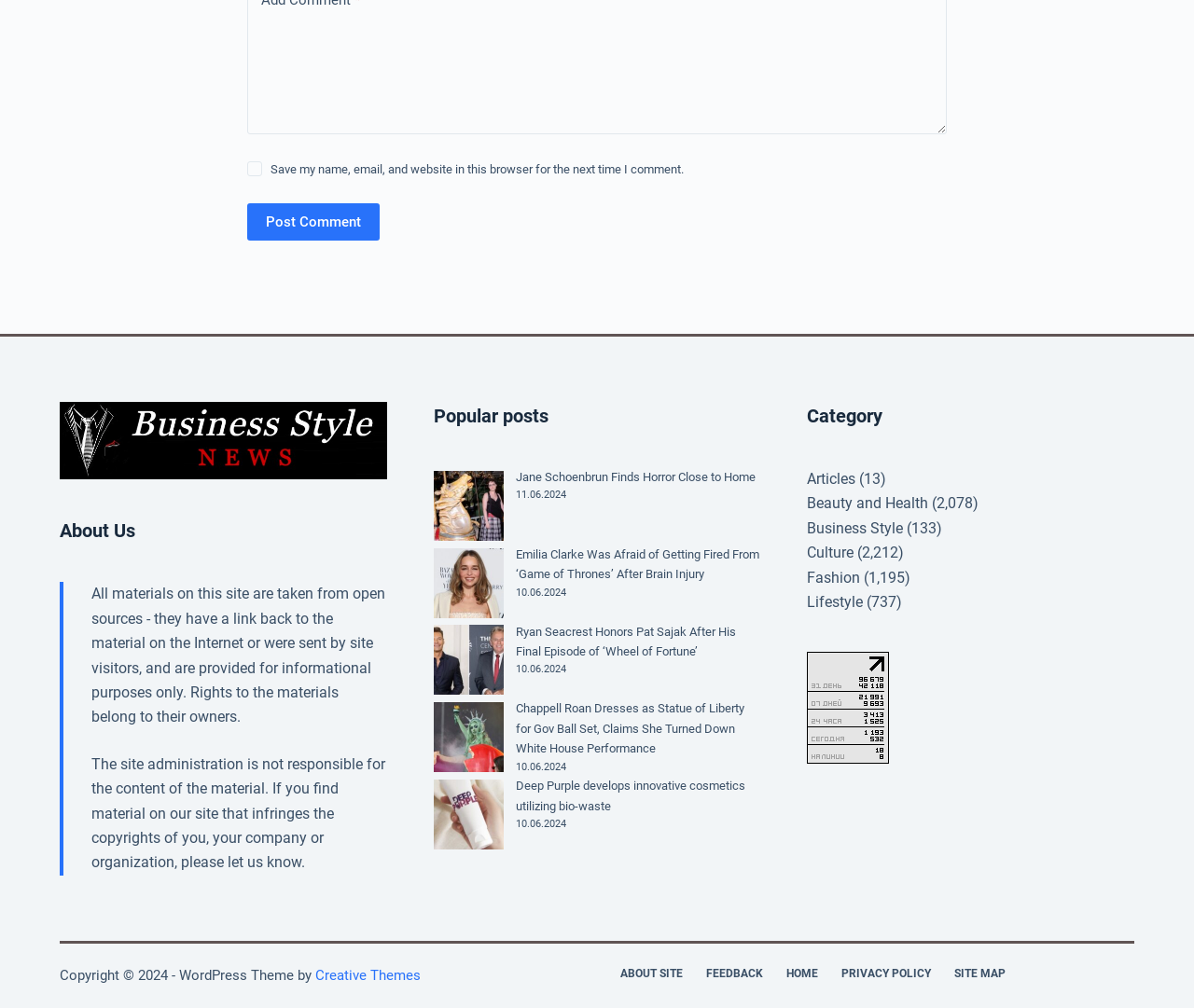Please identify the bounding box coordinates of the element's region that I should click in order to complete the following instruction: "Go to the 'ABOUT SITE' page". The bounding box coordinates consist of four float numbers between 0 and 1, i.e., [left, top, right, bottom].

[0.51, 0.959, 0.582, 0.973]